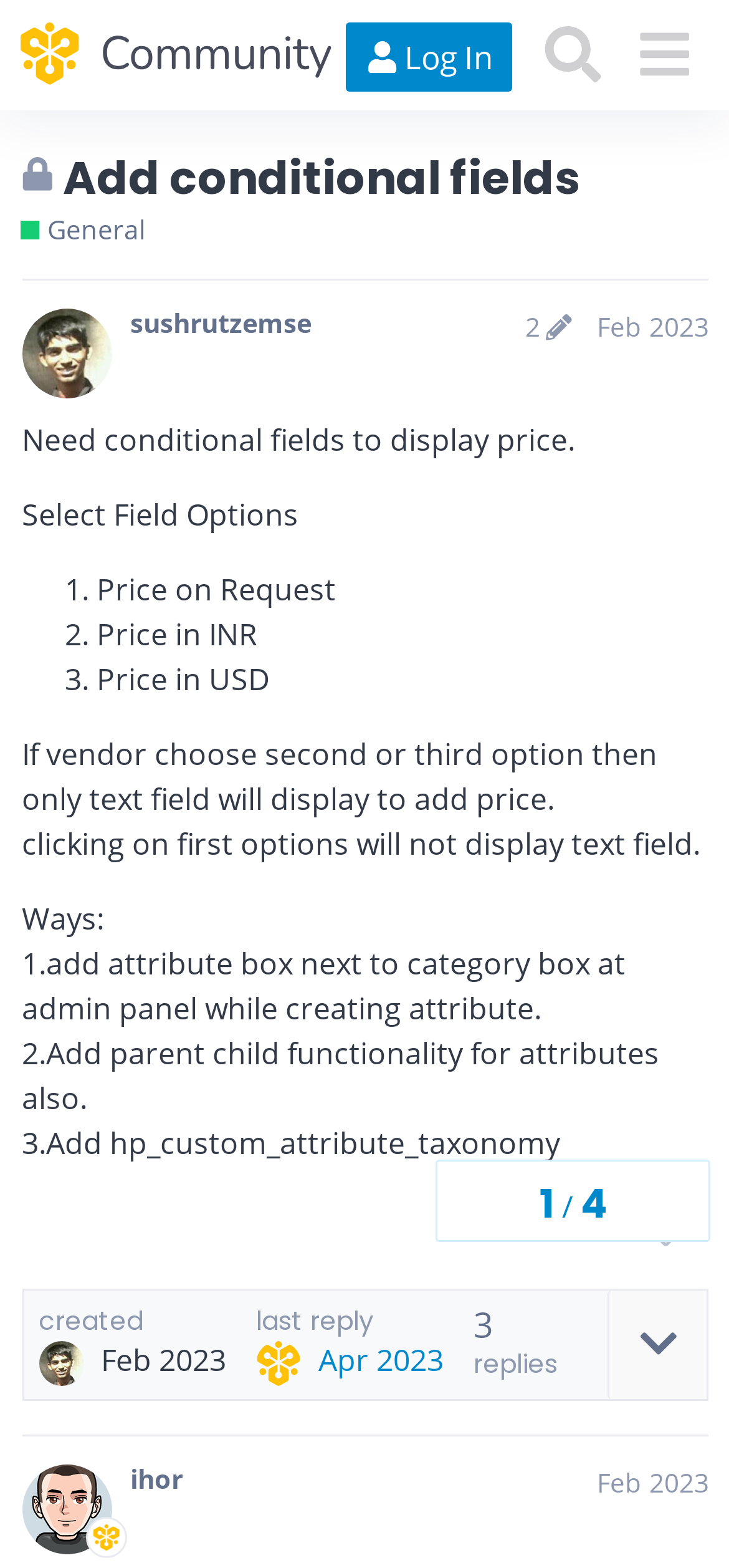What is the purpose of the 'post edit history' button?
Refer to the screenshot and respond with a concise word or phrase.

To view edit history